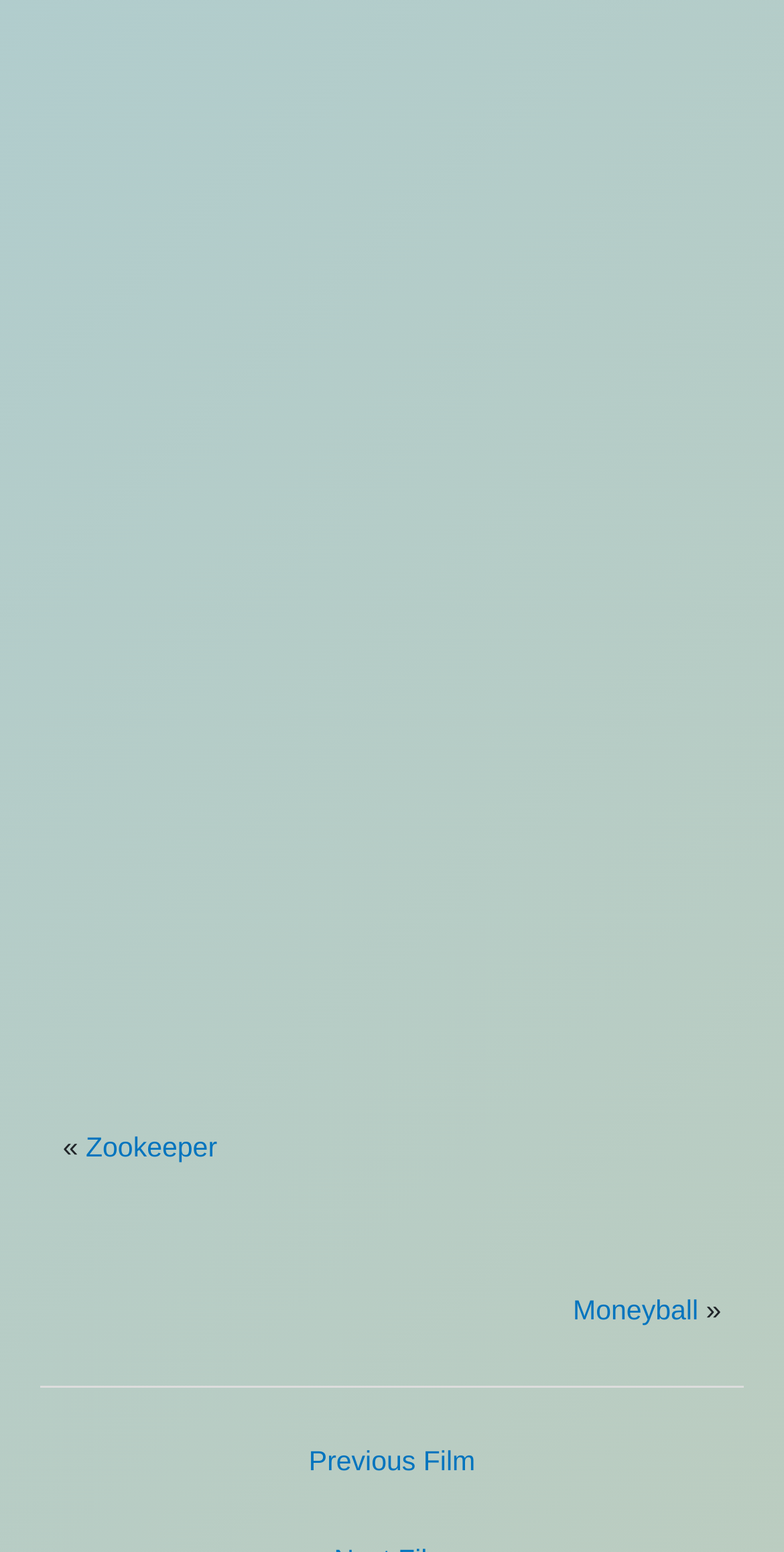Using the information in the image, could you please answer the following question in detail:
What genre is the movie Trainwreck?

The answer can be found by looking at the links below the heading 'Trainwreck', which are 'Comedy' and 'Romance', indicating the genres of the movie.